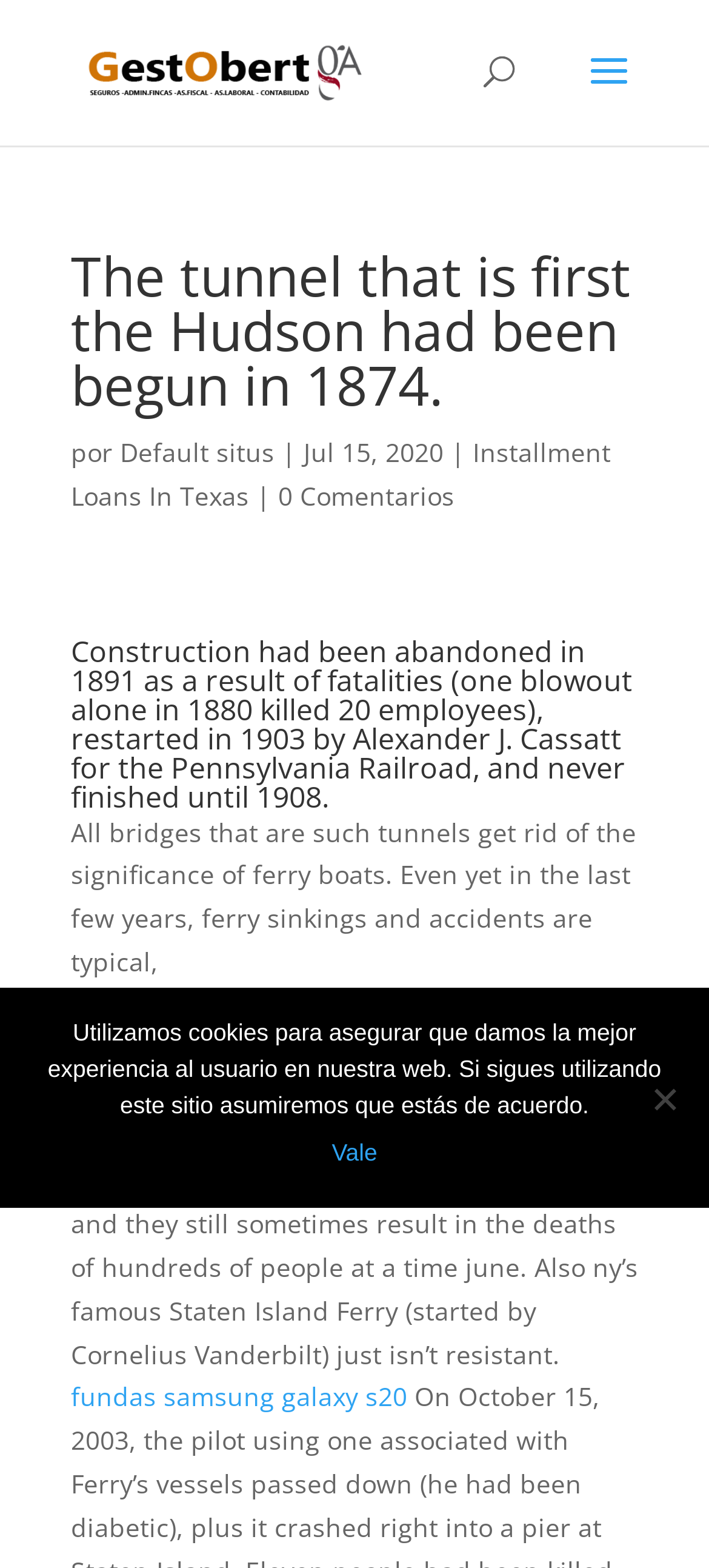What is the name of the person who started the Staten Island Ferry?
From the image, respond using a single word or phrase.

Cornelius Vanderbilt